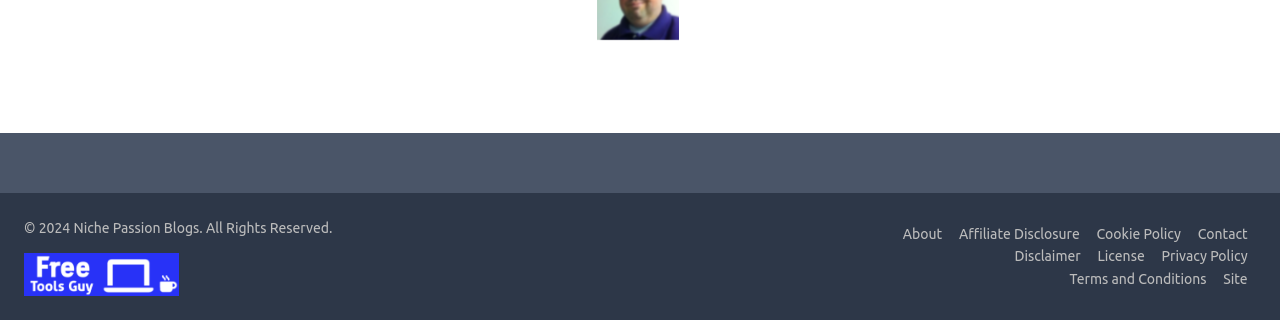Could you please study the image and provide a detailed answer to the question:
What is the copyright year of the website?

The copyright year can be found at the bottom of the webpage, where it says '© 2024 Niche Passion Blogs. All Rights Reserved.'